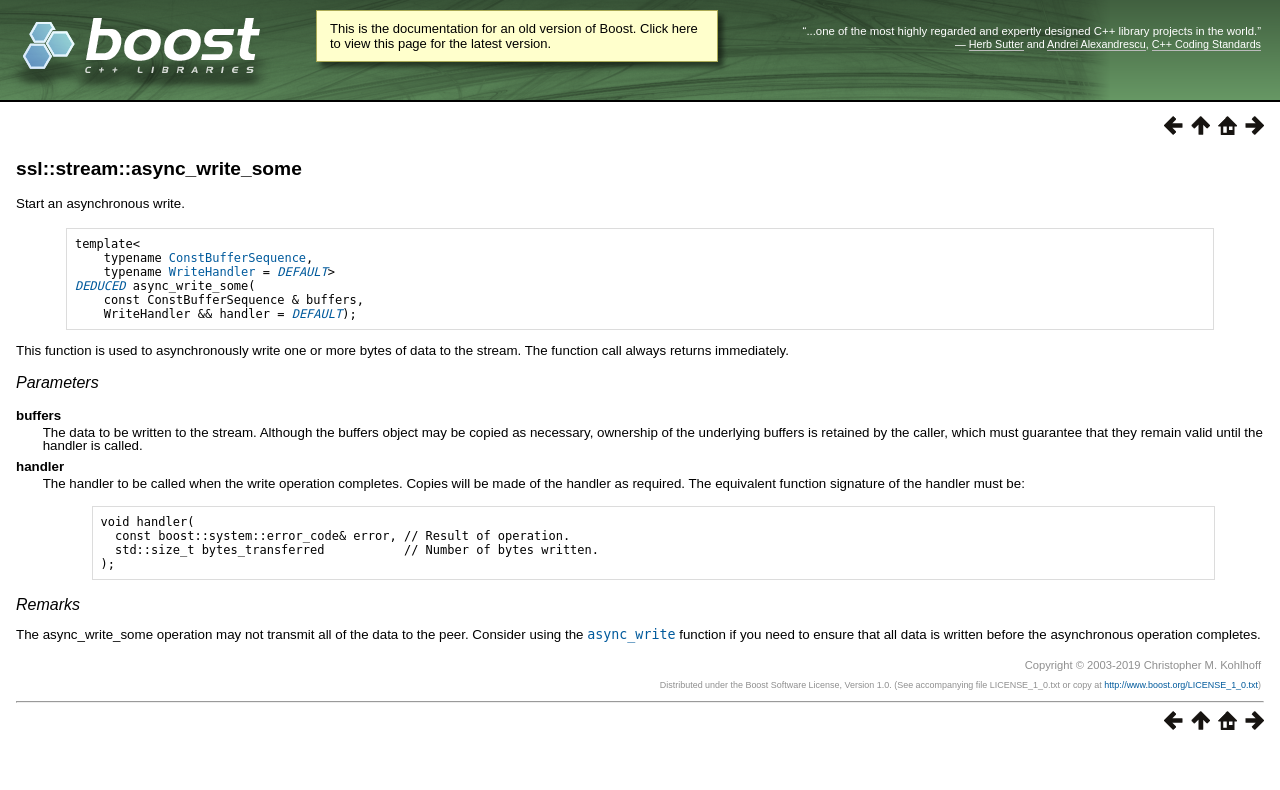Find and provide the bounding box coordinates for the UI element described with: "C++ Coding Standards".

[0.9, 0.048, 0.985, 0.065]